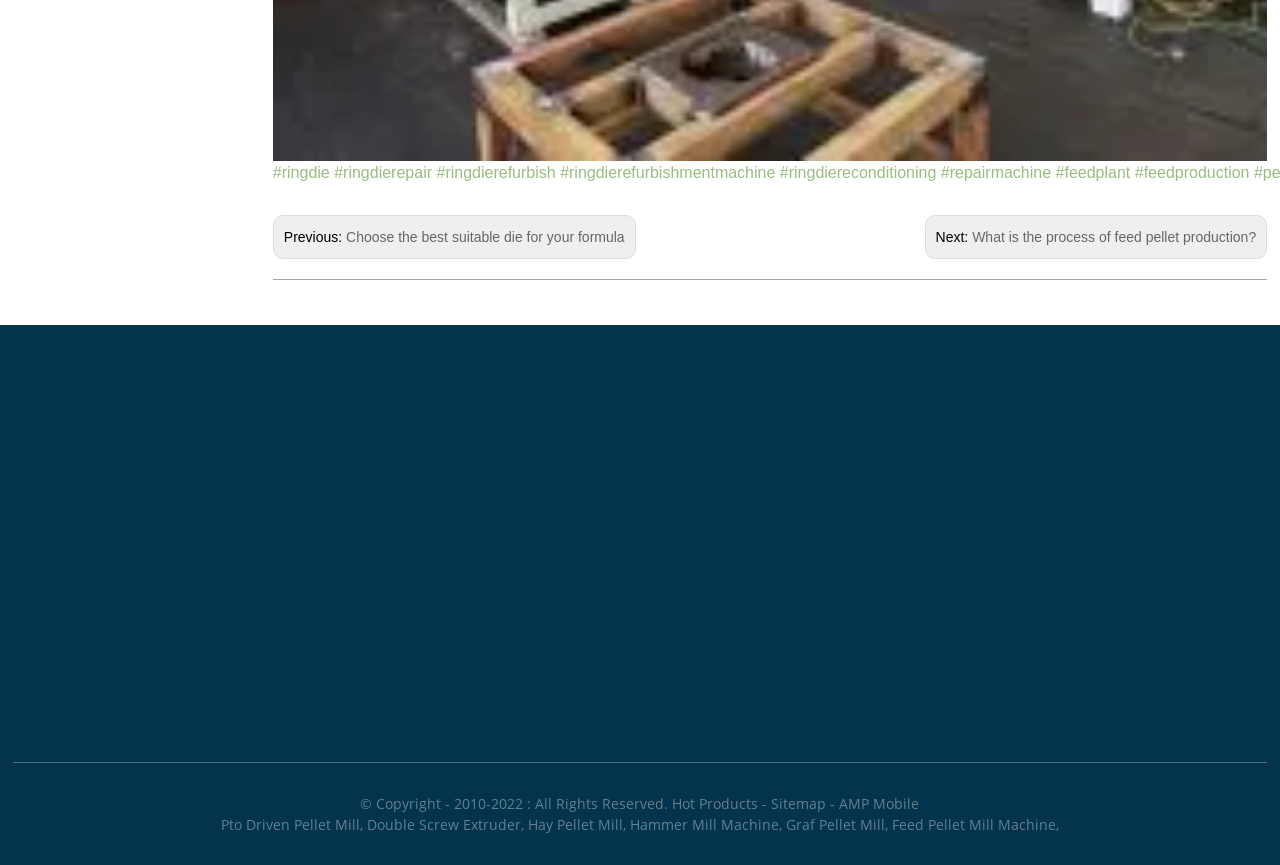What is the topic of the webpage?
Please craft a detailed and exhaustive response to the question.

The webpage appears to be related to feed pellet production, as there are links and text mentioning 'feed pellet mill machine', 'feed production', and 'pellet mill', which all suggest that the webpage is about producing feed pellets.